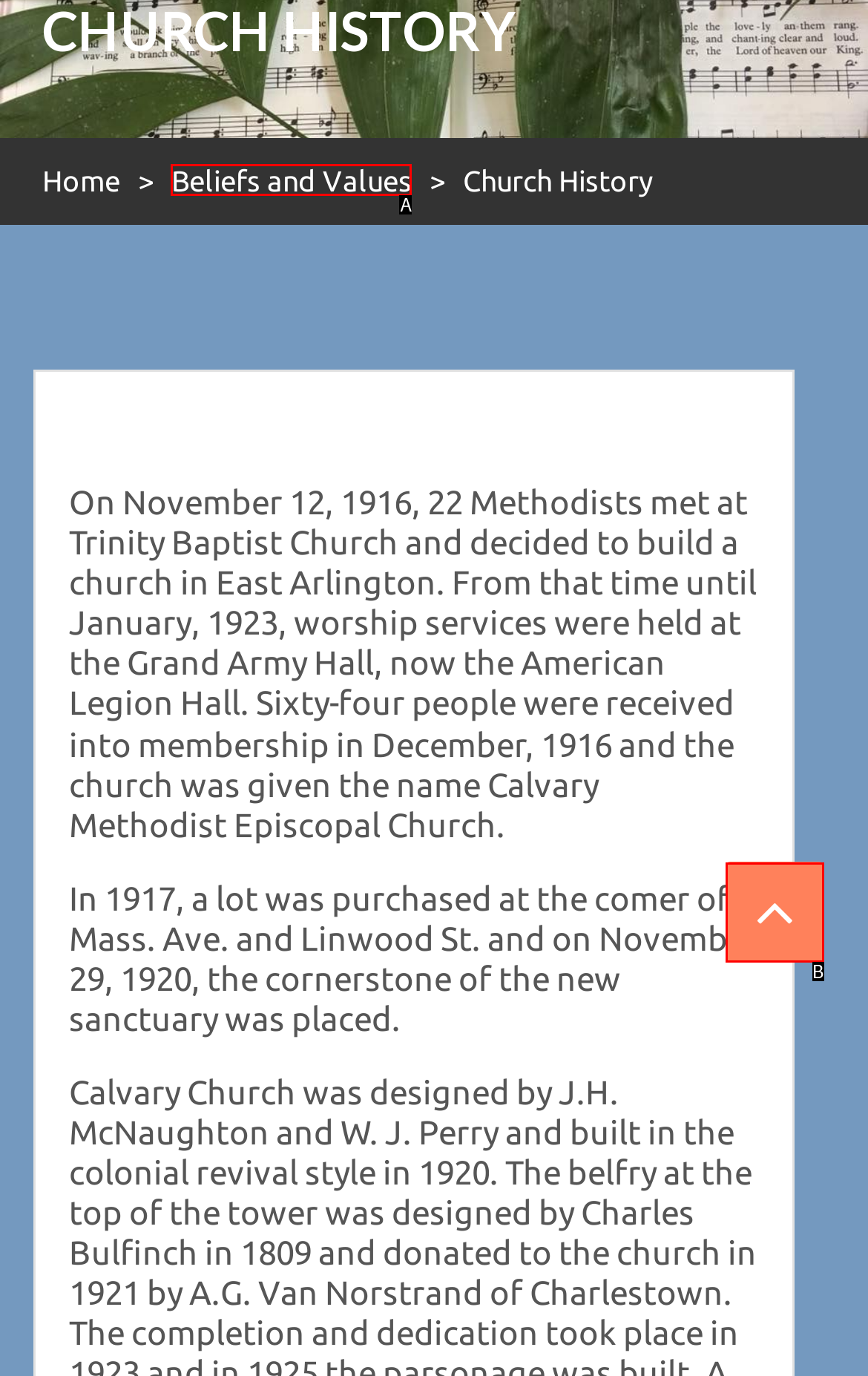Identify the letter of the UI element that fits the description: parent_node: Skip to content
Respond with the letter of the option directly.

B